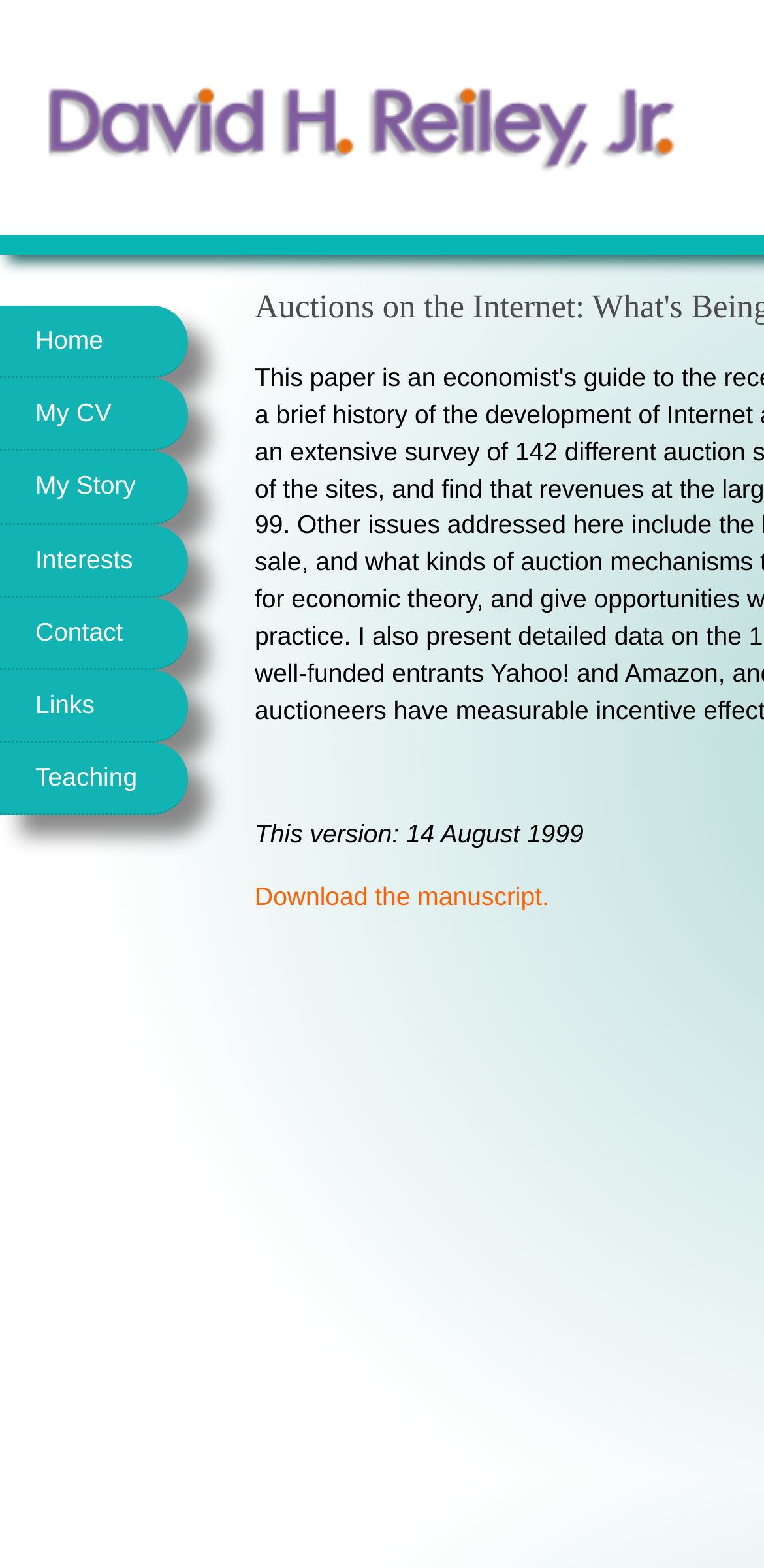Could you locate the bounding box coordinates for the section that should be clicked to accomplish this task: "download the manuscript".

[0.333, 0.562, 0.719, 0.581]